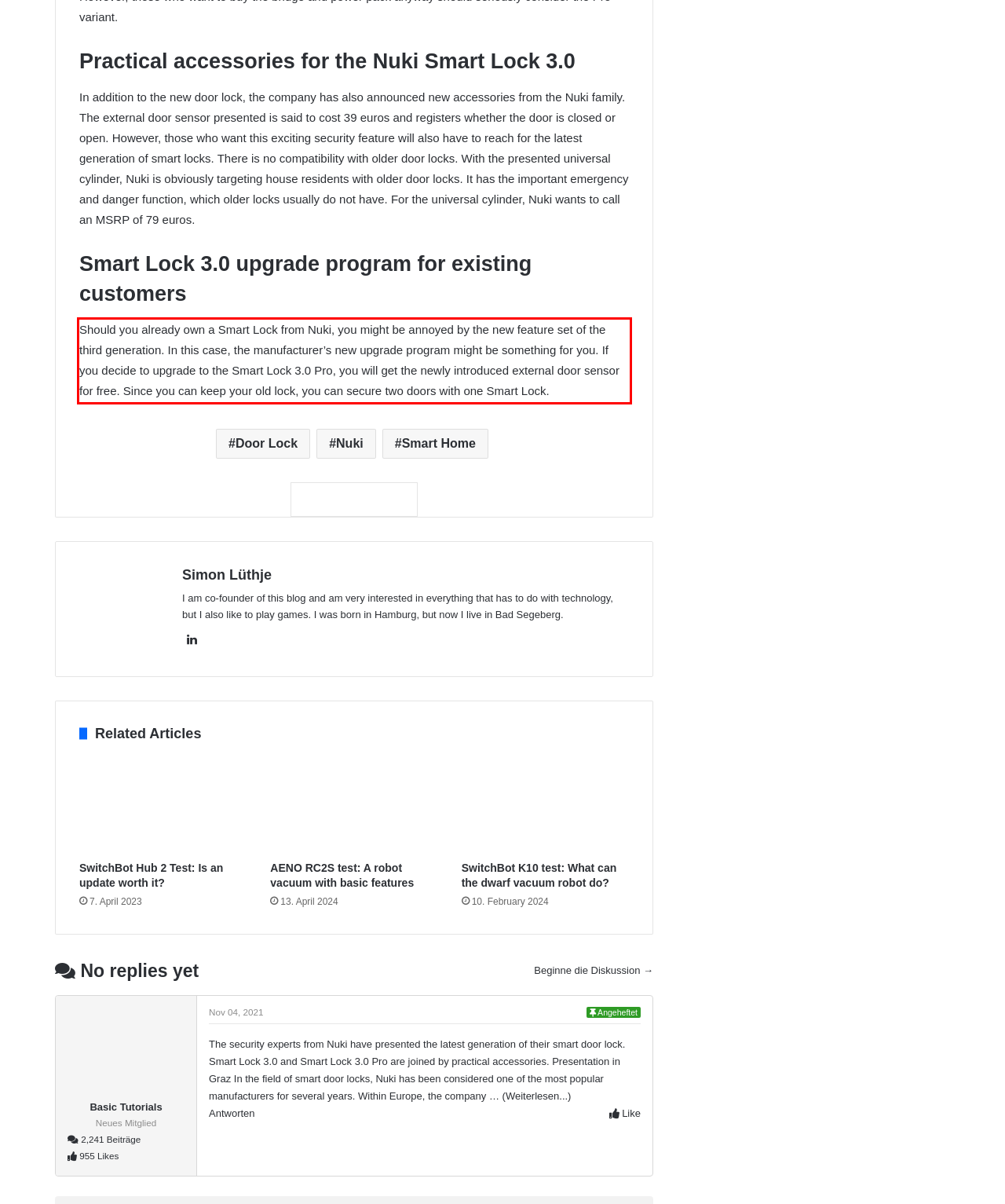You are presented with a webpage screenshot featuring a red bounding box. Perform OCR on the text inside the red bounding box and extract the content.

Should you already own a Smart Lock from Nuki, you might be annoyed by the new feature set of the third generation. In this case, the manufacturer’s new upgrade program might be something for you. If you decide to upgrade to the Smart Lock 3.0 Pro, you will get the newly introduced external door sensor for free. Since you can keep your old lock, you can secure two doors with one Smart Lock.